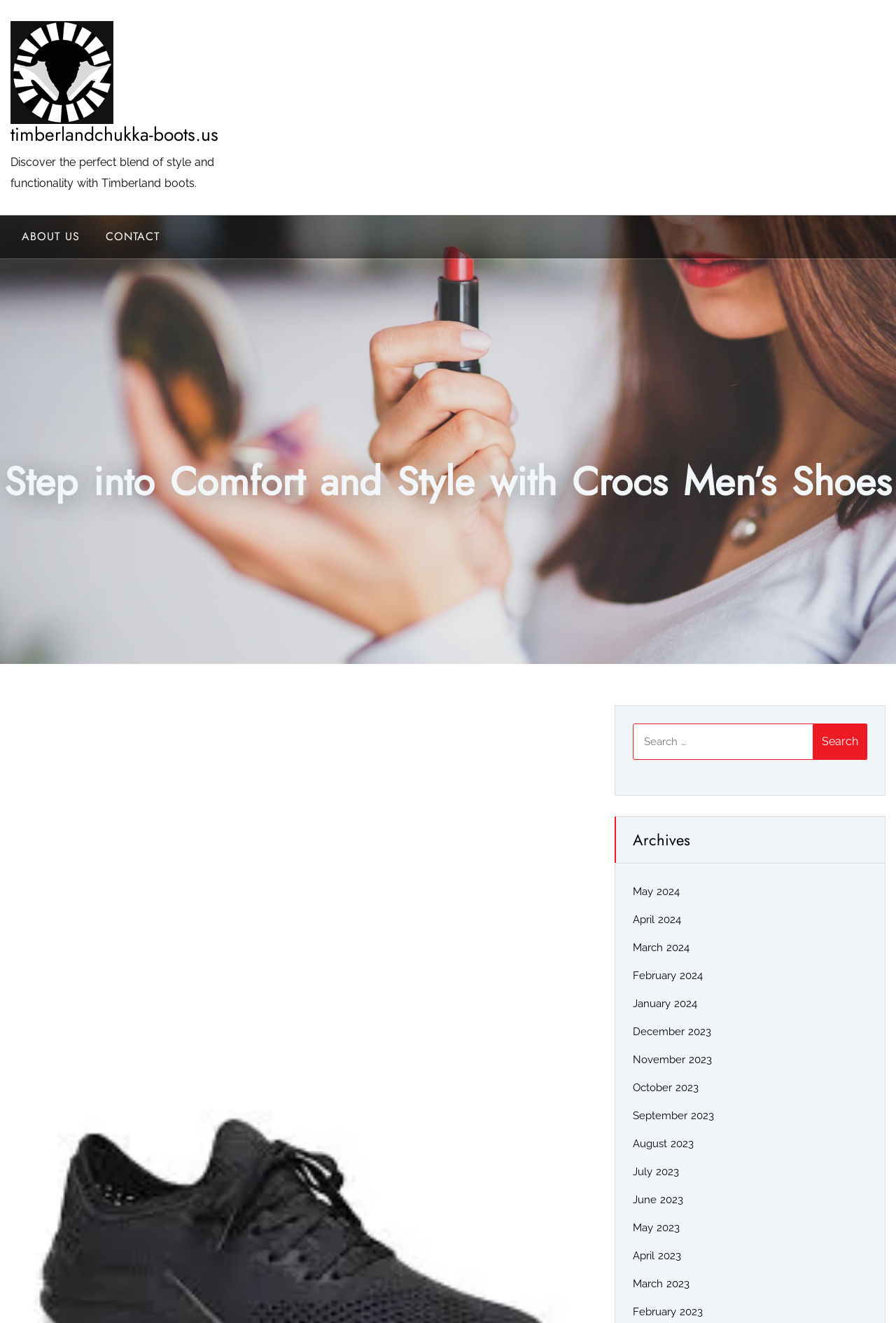What is the purpose of the search box?
Please provide an in-depth and detailed response to the question.

The search box is located on the webpage with a label 'Search for:' and a button 'Search', which suggests that its purpose is to allow users to search for specific content on the webpage.